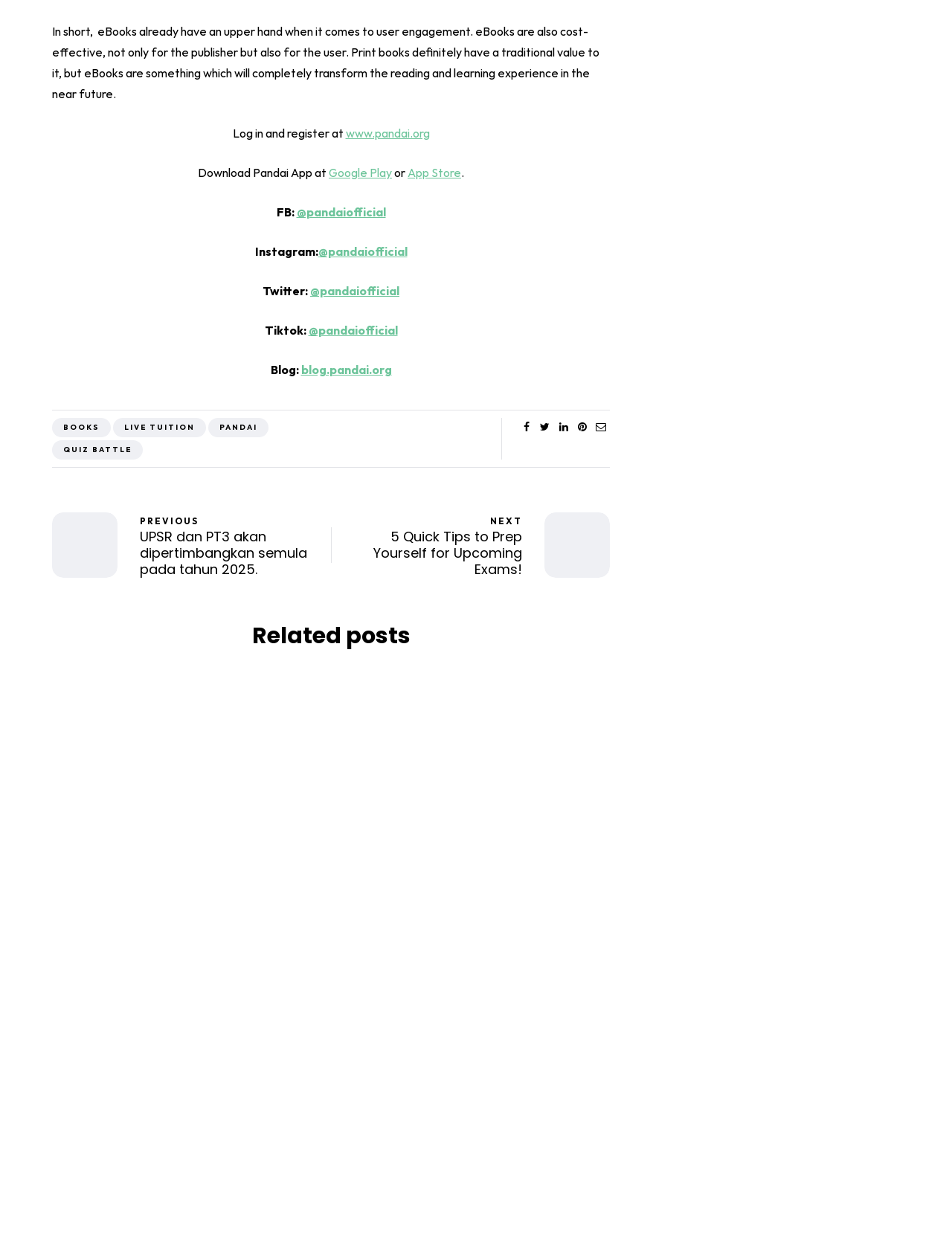Please find the bounding box coordinates in the format (top-left x, top-left y, bottom-right x, bottom-right y) for the given element description. Ensure the coordinates are floating point numbers between 0 and 1. Description: @pandaiofficial

[0.324, 0.258, 0.418, 0.27]